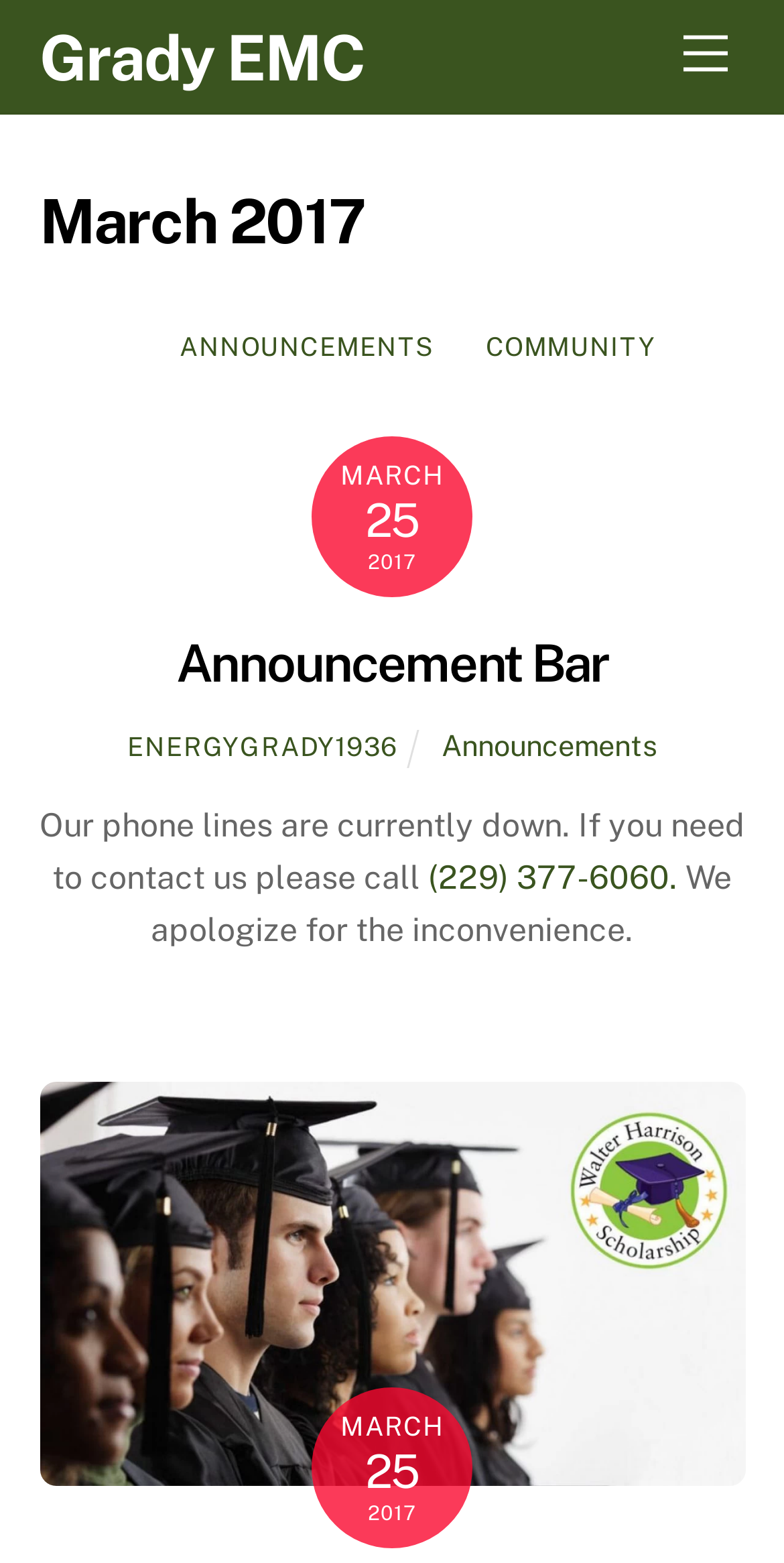What is the current month and year?
Answer with a single word or phrase, using the screenshot for reference.

March 2017